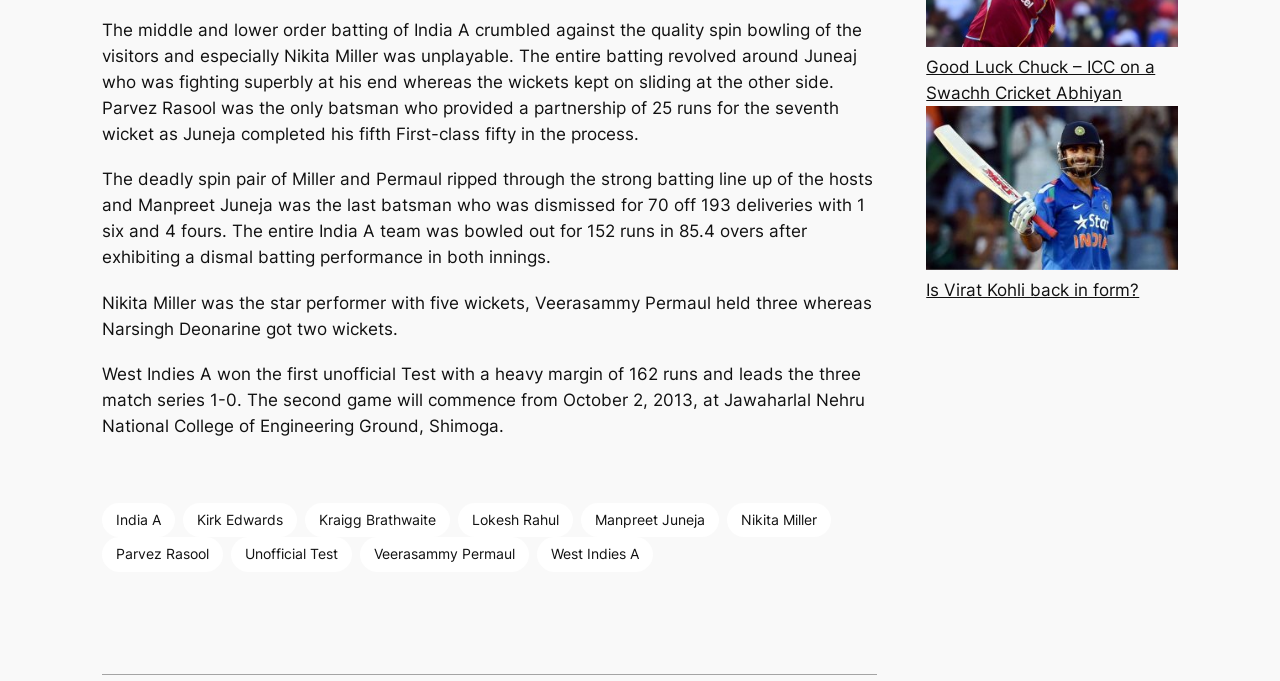Who was the star performer with five wickets?
Look at the image and provide a short answer using one word or a phrase.

Nikita Miller